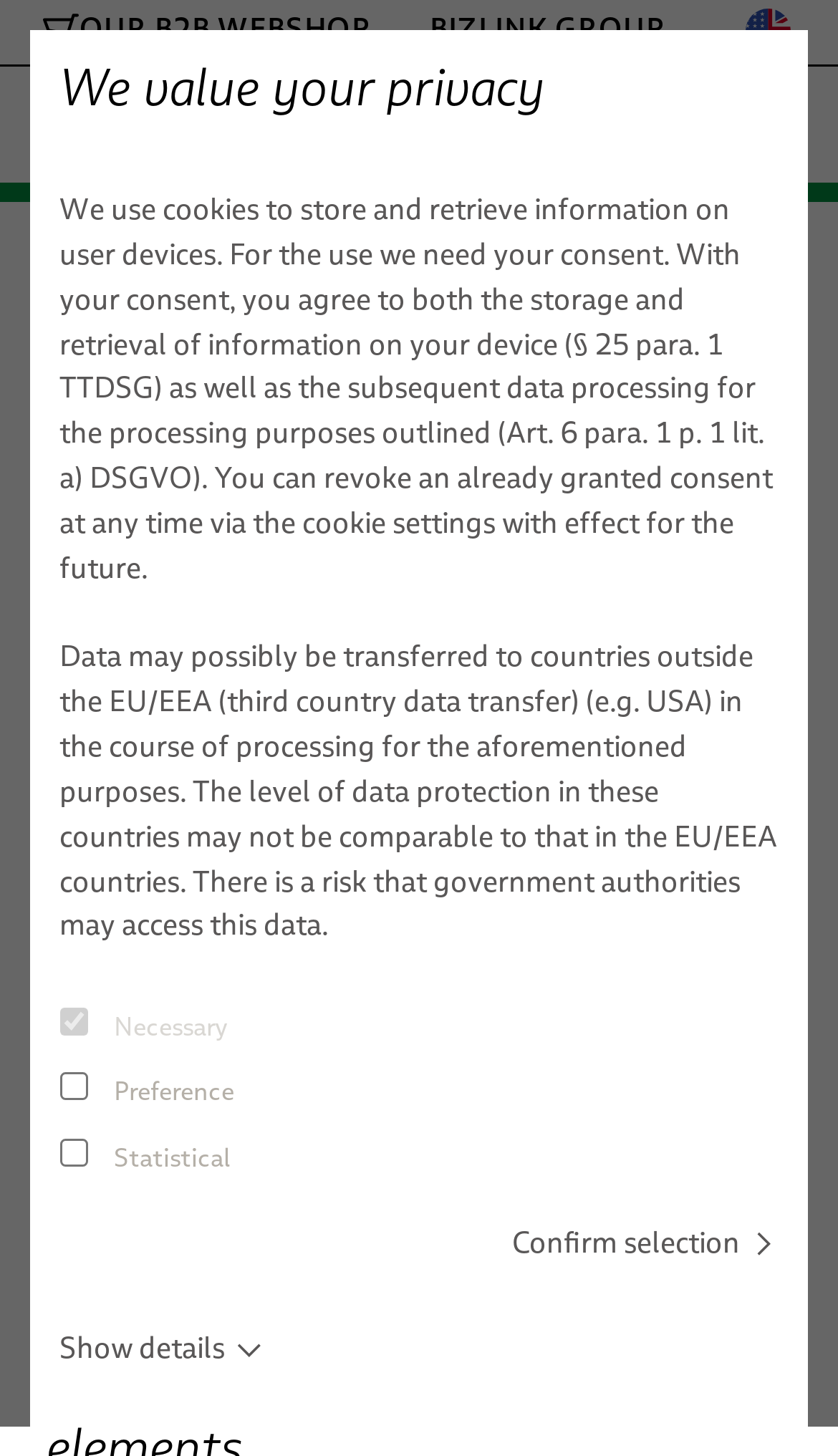What type of cables does BizLink offer?
Please provide a single word or phrase as your answer based on the image.

Fiber optic cables